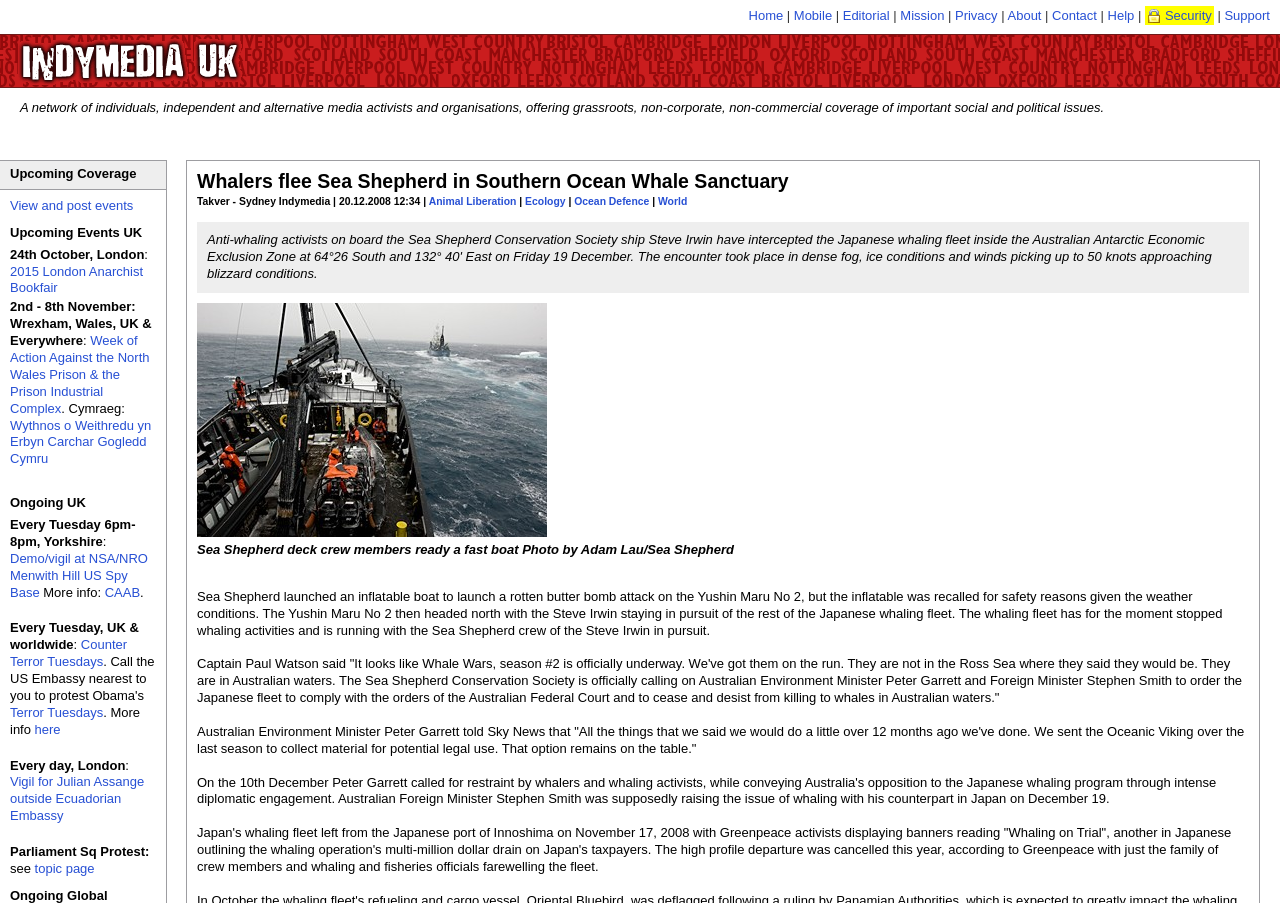Indicate the bounding box coordinates of the clickable region to achieve the following instruction: "Read more about 'Animal Liberation'."

[0.335, 0.218, 0.403, 0.23]